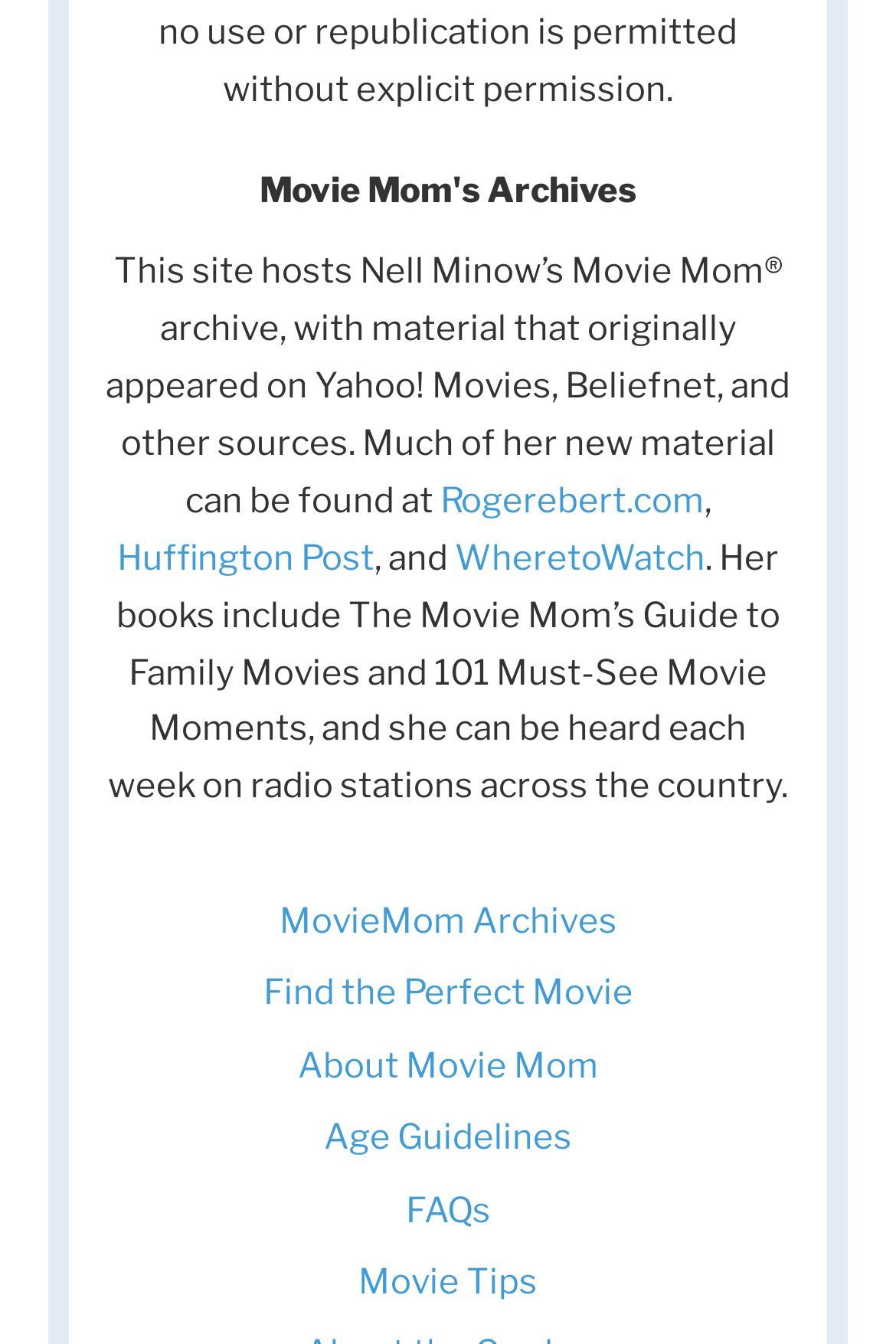What is the purpose of the 'Find the Perfect Movie' link?
Please craft a detailed and exhaustive response to the question.

The link 'Find the Perfect Movie' is likely intended to help users find a movie that suits their preferences or needs, although the exact functionality of the link is not specified on the current page.